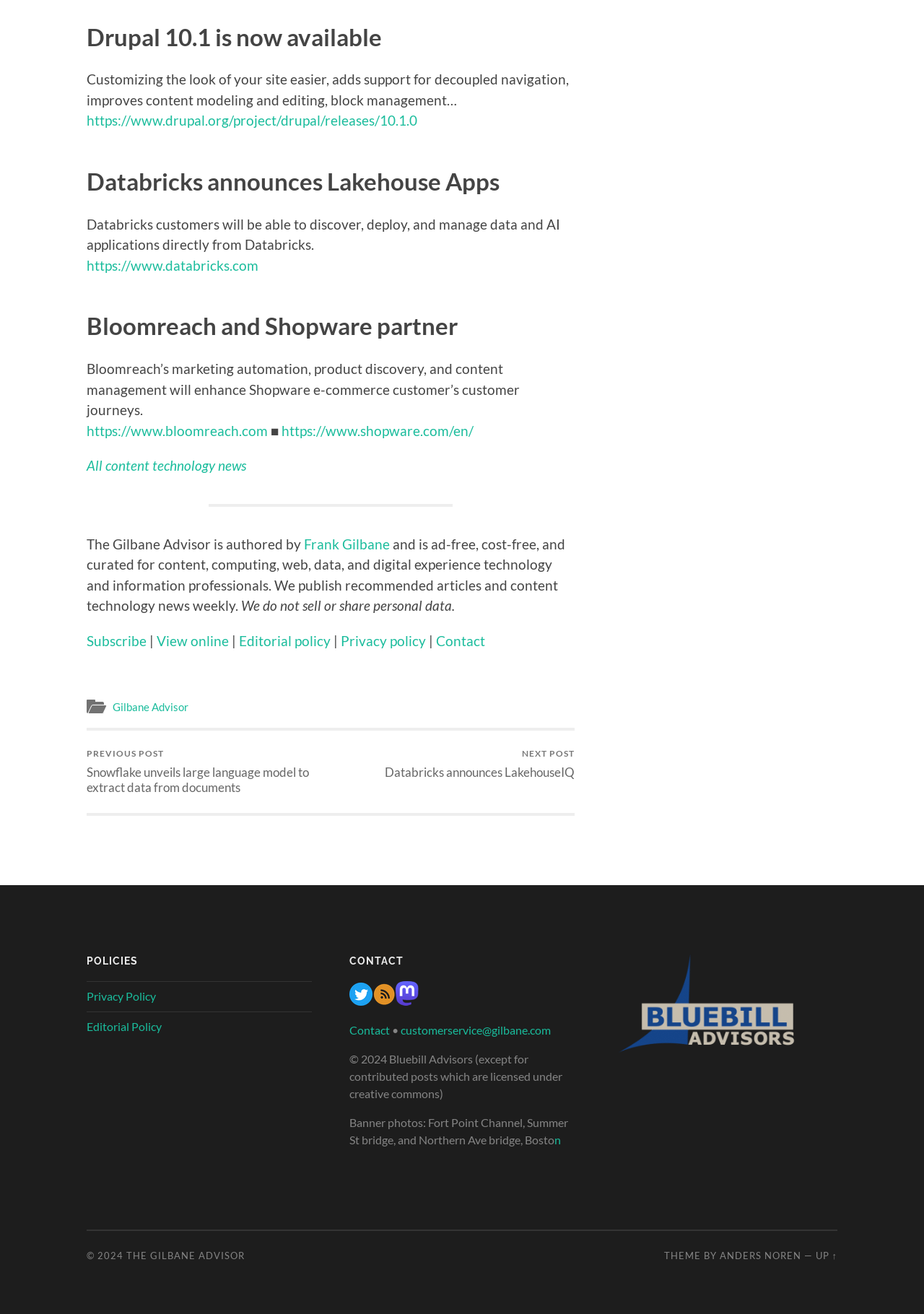Please answer the following question using a single word or phrase: 
What is the text of the second StaticText element?

Databricks customers will be able to discover, deploy, and manage data and AI applications directly from Databricks.